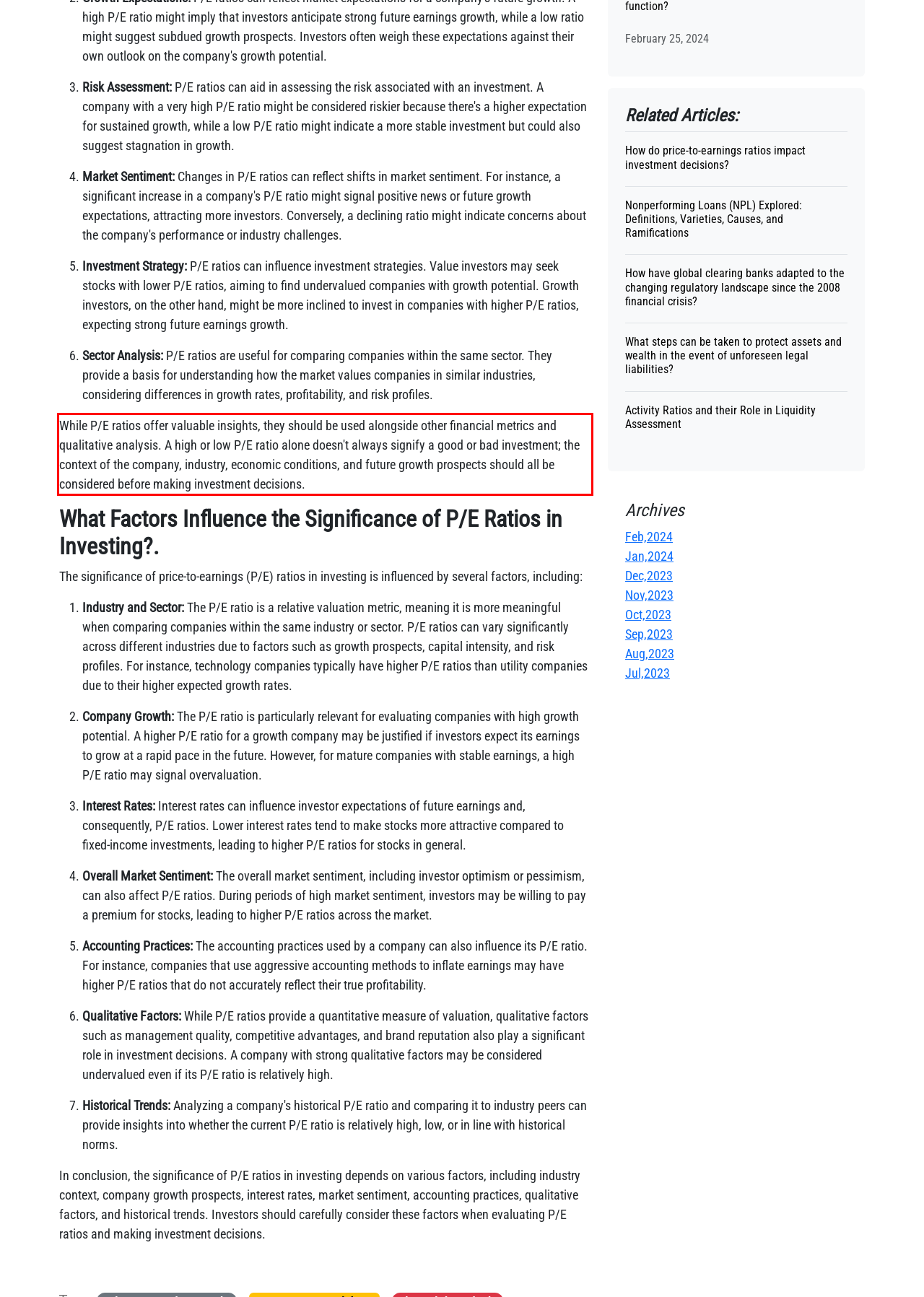With the given screenshot of a webpage, locate the red rectangle bounding box and extract the text content using OCR.

While P/E ratios offer valuable insights, they should be used alongside other financial metrics and qualitative analysis. A high or low P/E ratio alone doesn't always signify a good or bad investment; the context of the company, industry, economic conditions, and future growth prospects should all be considered before making investment decisions.